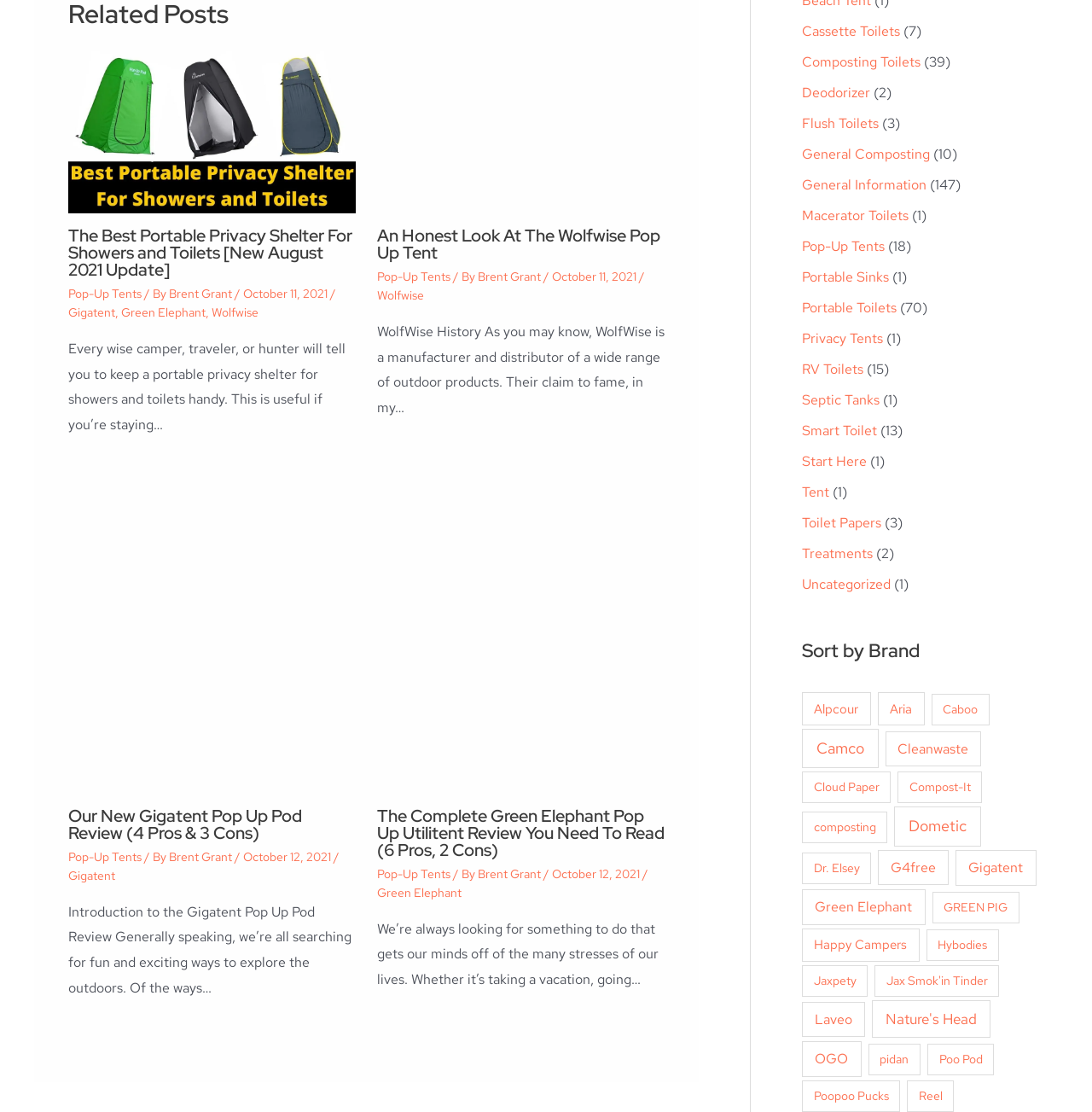Locate the bounding box coordinates of the segment that needs to be clicked to meet this instruction: "View the article about An Honest Look At The Wolfwise Pop Up Tent".

[0.345, 0.11, 0.609, 0.126]